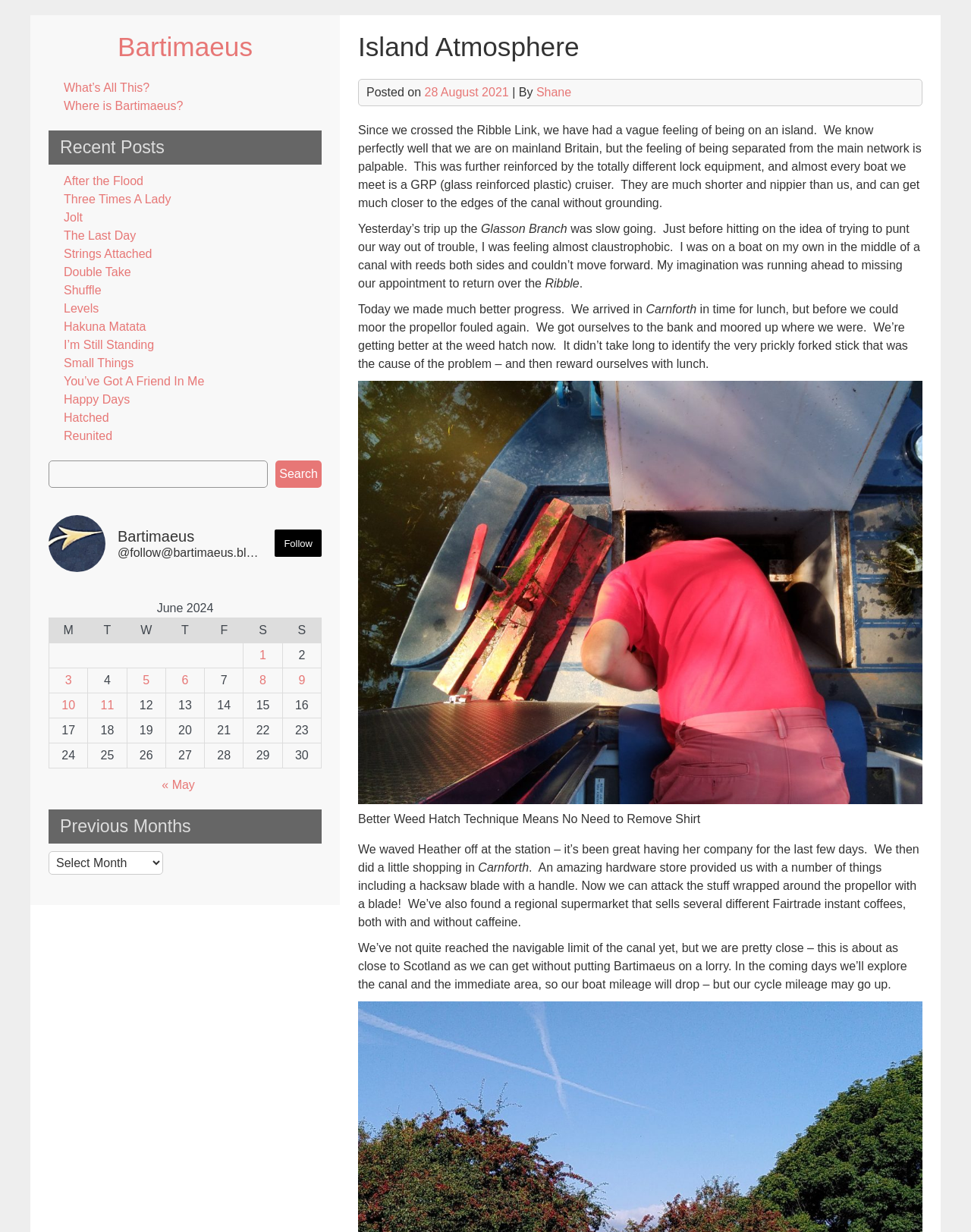Respond with a single word or phrase to the following question: What is the purpose of the search box?

To search the blog